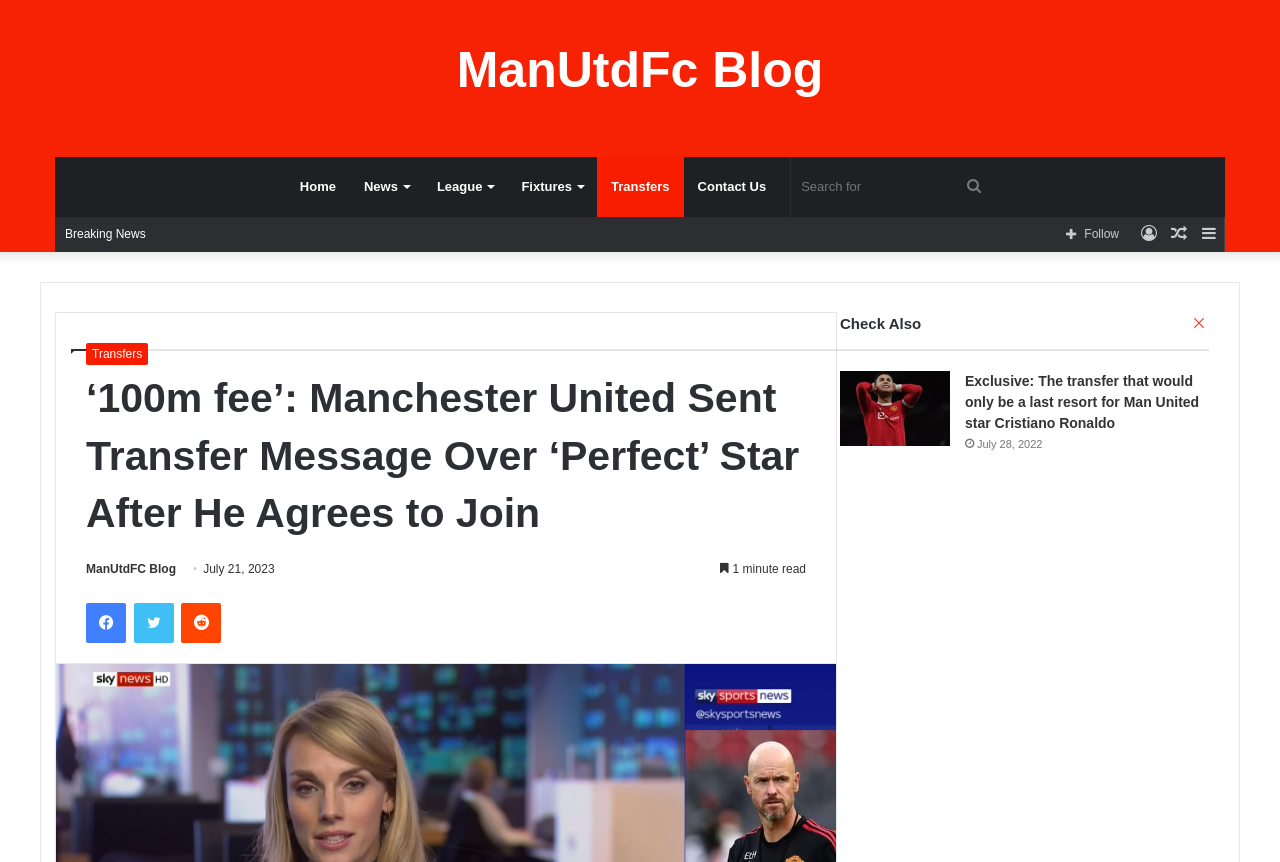Locate the primary heading on the webpage and return its text.

‘100m fee’: Manchester United Sent Transfer Message Over ‘Perfect’ Star After He Agrees to Join